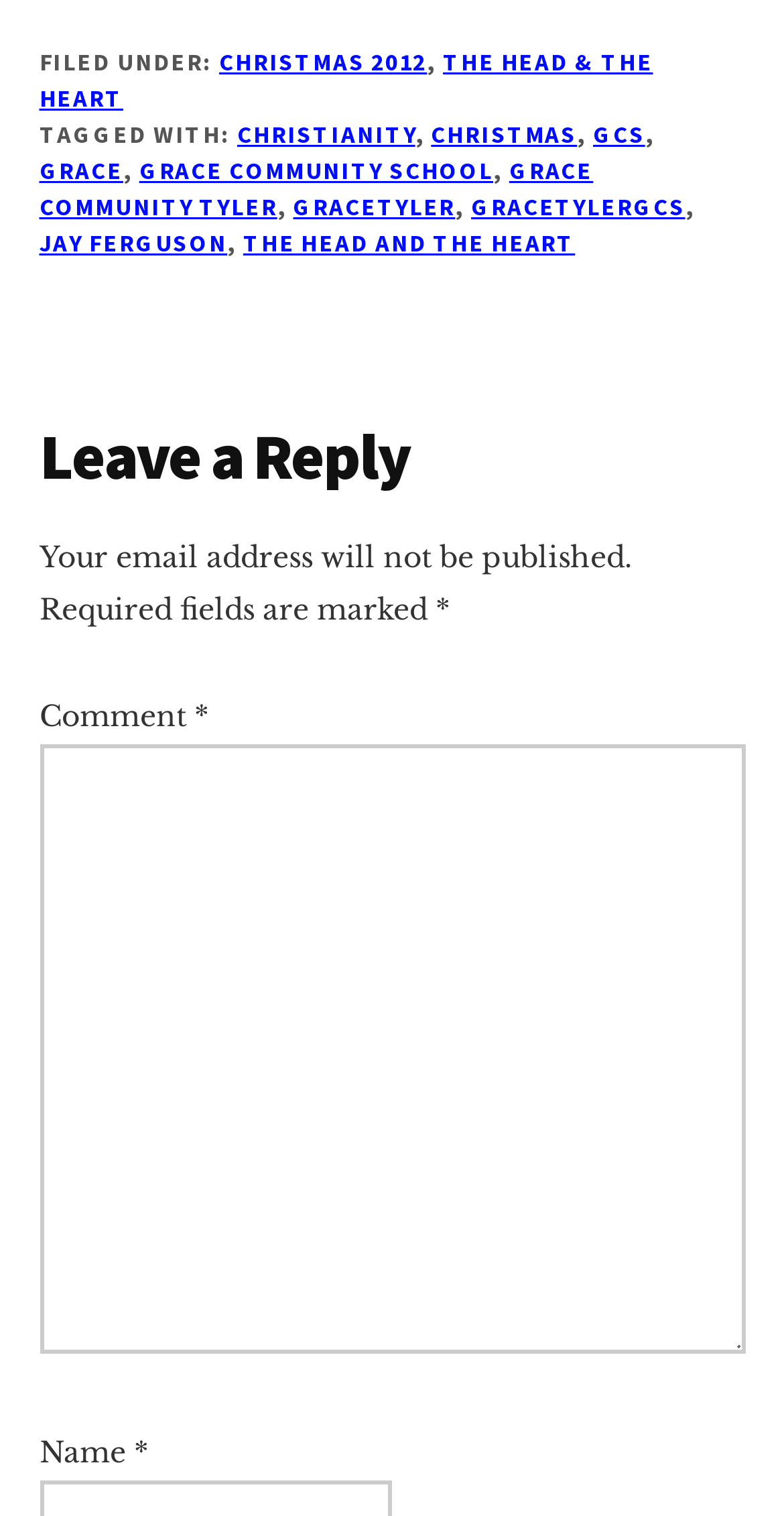Please identify the bounding box coordinates of the element I need to click to follow this instruction: "Leave a reply".

[0.05, 0.278, 0.95, 0.325]